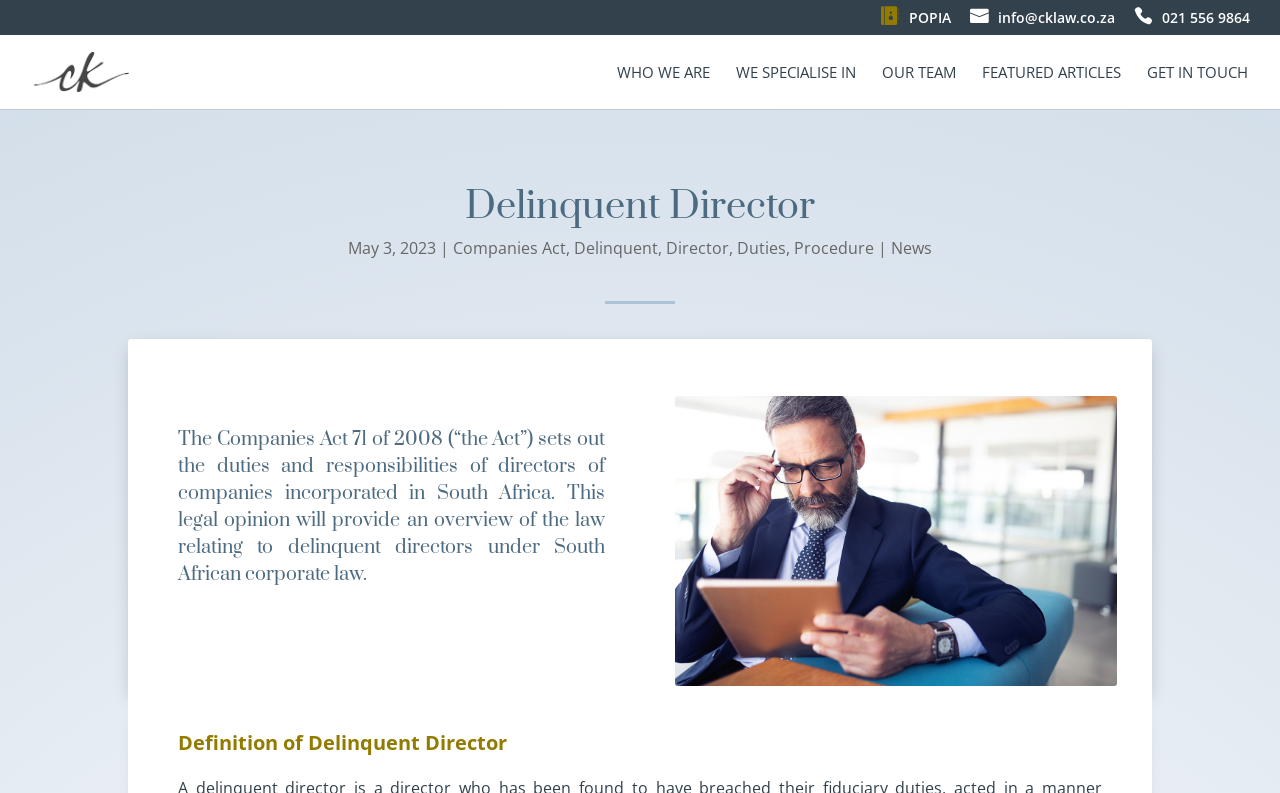Please indicate the bounding box coordinates of the element's region to be clicked to achieve the instruction: "Get in touch with CK Attorneys Inc.". Provide the coordinates as four float numbers between 0 and 1, i.e., [left, top, right, bottom].

[0.896, 0.082, 0.975, 0.137]